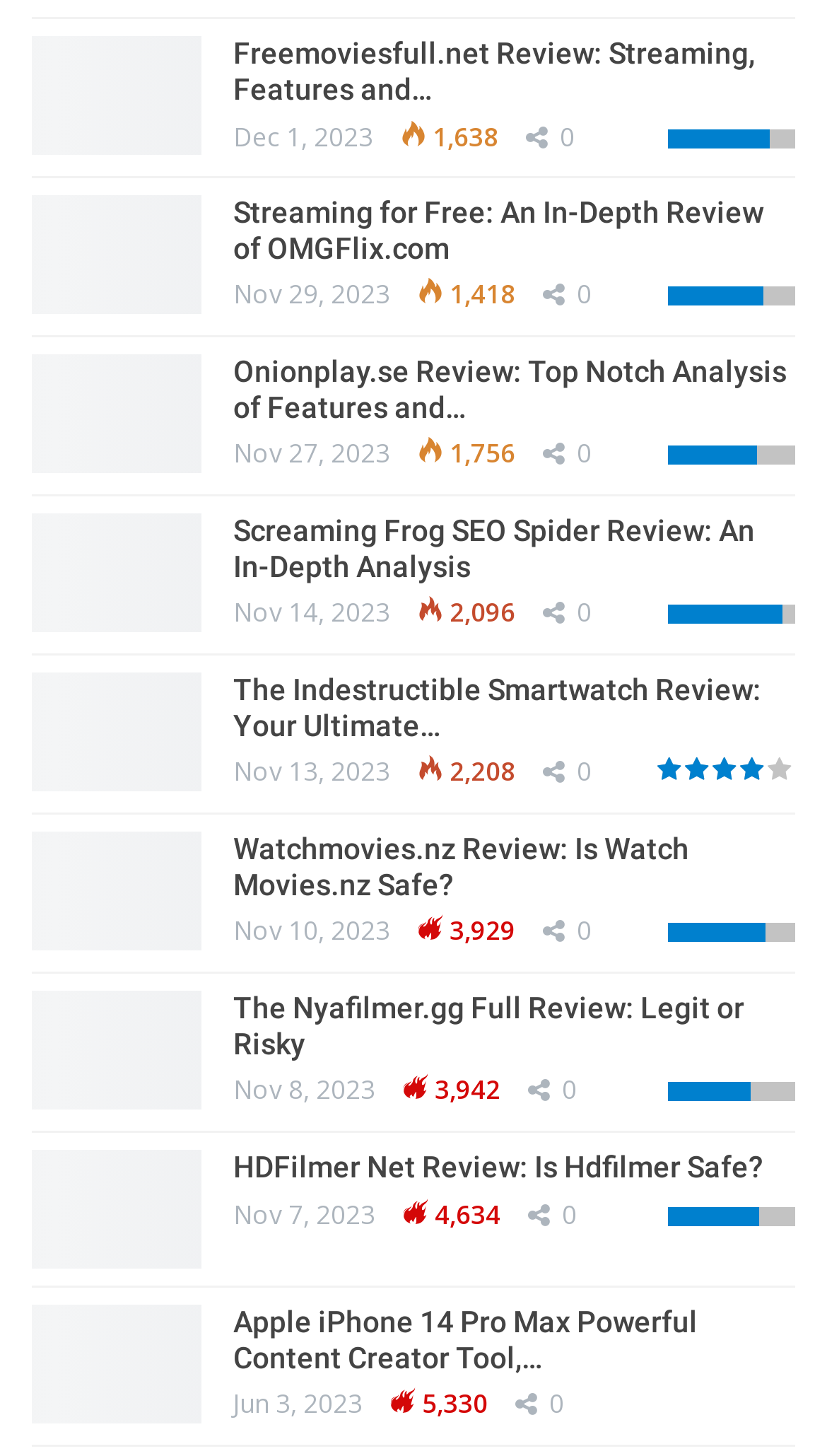Identify the bounding box coordinates of the section to be clicked to complete the task described by the following instruction: "Learn more about the Nyafilmer.gg review". The coordinates should be four float numbers between 0 and 1, formatted as [left, top, right, bottom].

[0.038, 0.68, 0.244, 0.762]